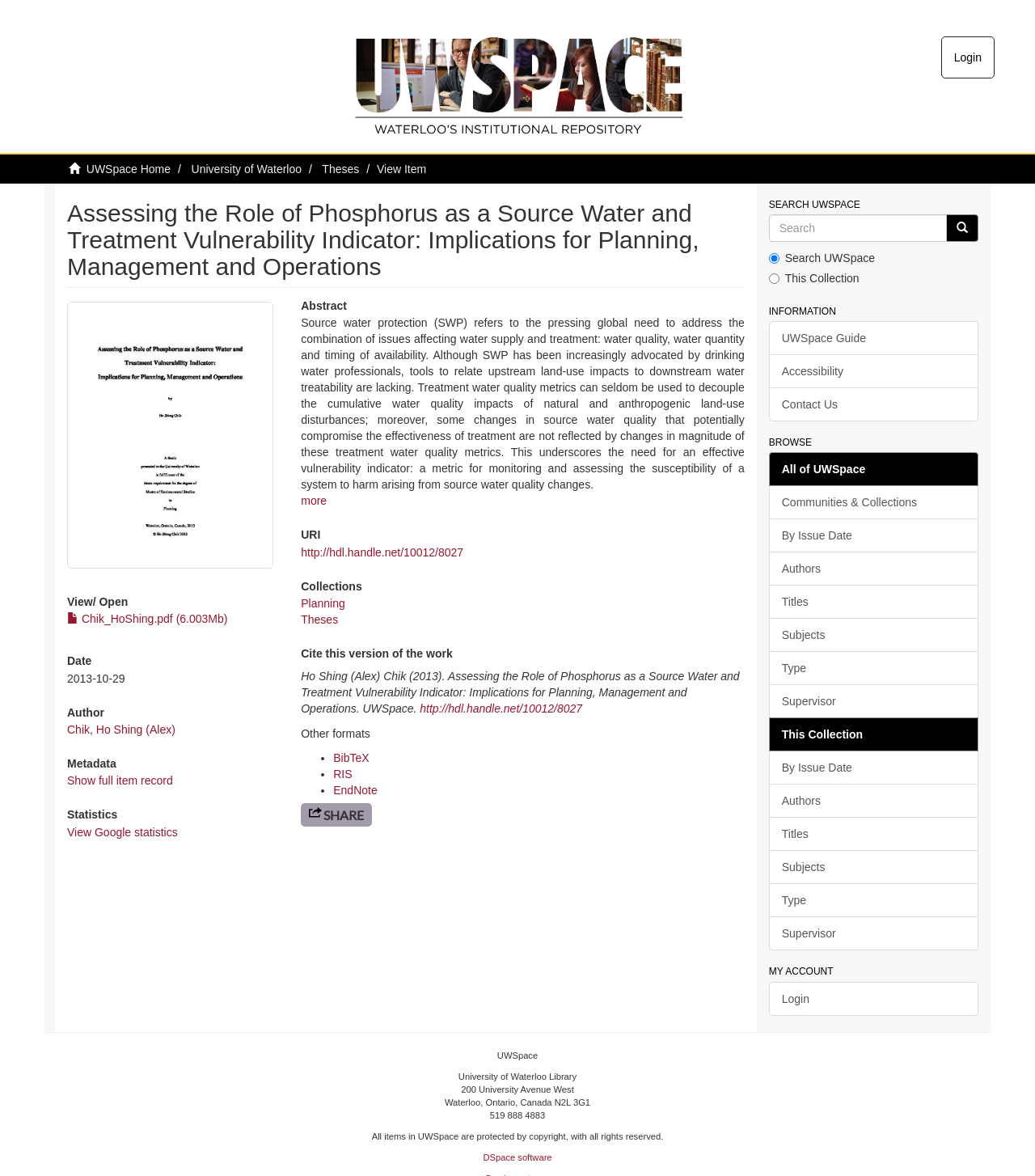Find the bounding box coordinates for the HTML element specified by: "DSpace software".

[0.467, 0.98, 0.533, 0.988]